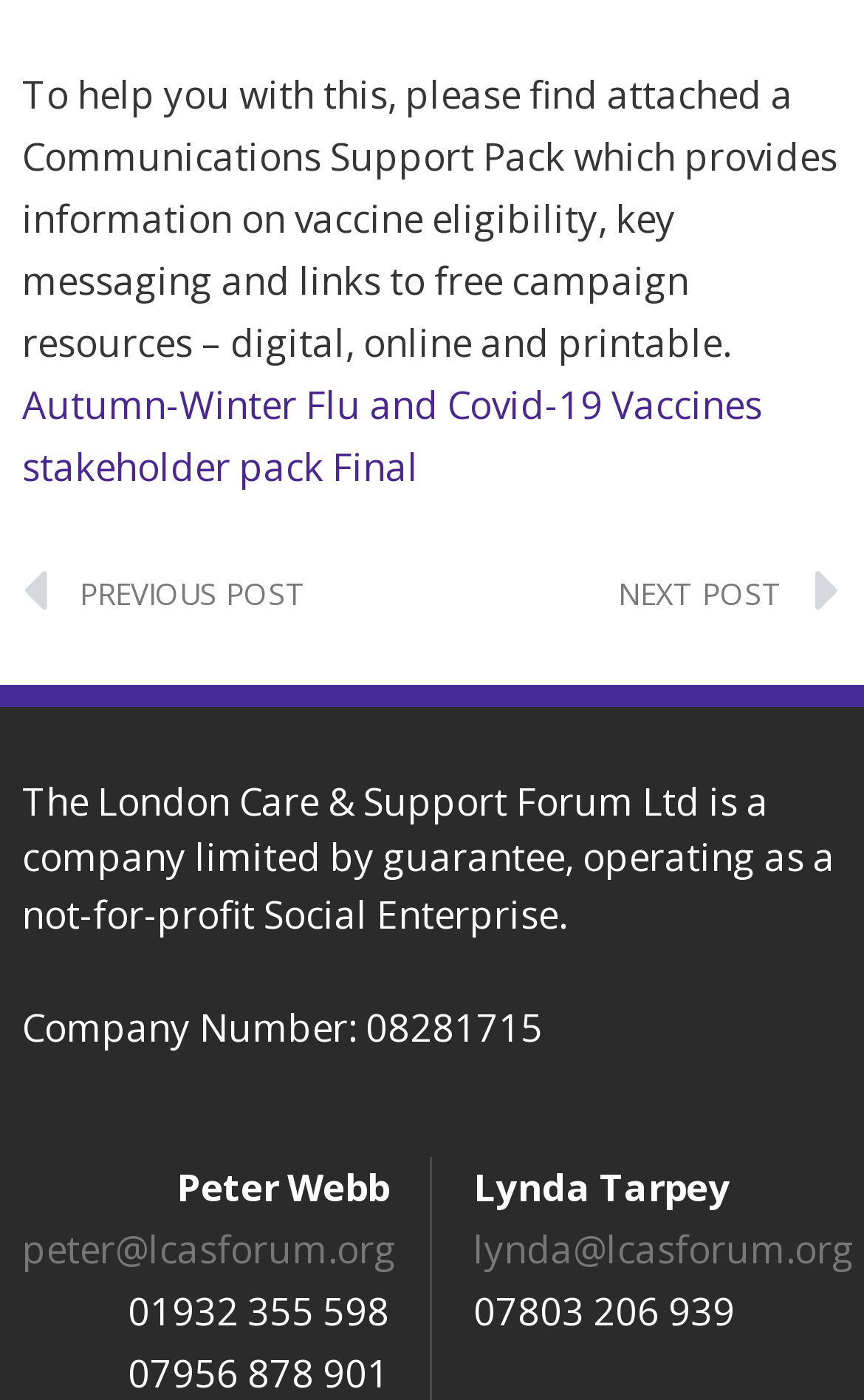Identify the bounding box for the element characterized by the following description: "peter@lcasforum.org".

[0.026, 0.874, 0.459, 0.91]